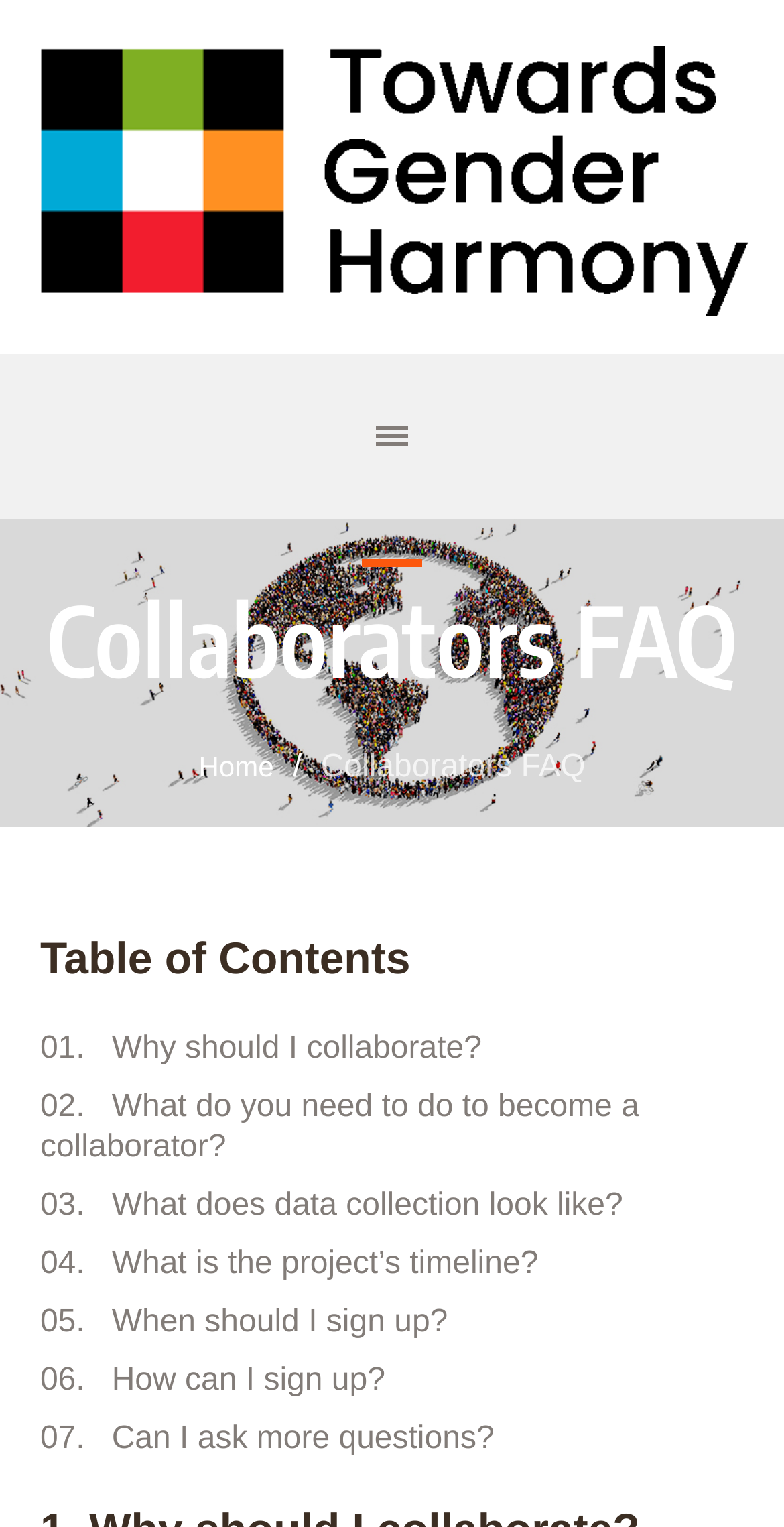Create a detailed narrative describing the layout and content of the webpage.

The webpage is titled "Collaborators FAQ - Towards Gender Harmony" and features a prominent link to "Towards Gender Harmony" at the top left, accompanied by an image with the same name. Below this, there is a heading that reads "Collaborators FAQ". 

On the top right, there is a link to "Home" separated by a slash from the rest of the content. 

The main content of the page is a table of contents, headed by "Table of Contents" and consisting of 7 list items, each with a number marker (01. to 07.) and a brief descriptive text. The list items are stacked vertically, with the first item asking "Why should I collaborate?" and the last item asking "Can I ask more questions?". The list items are positioned in the middle of the page, with some space between each item.